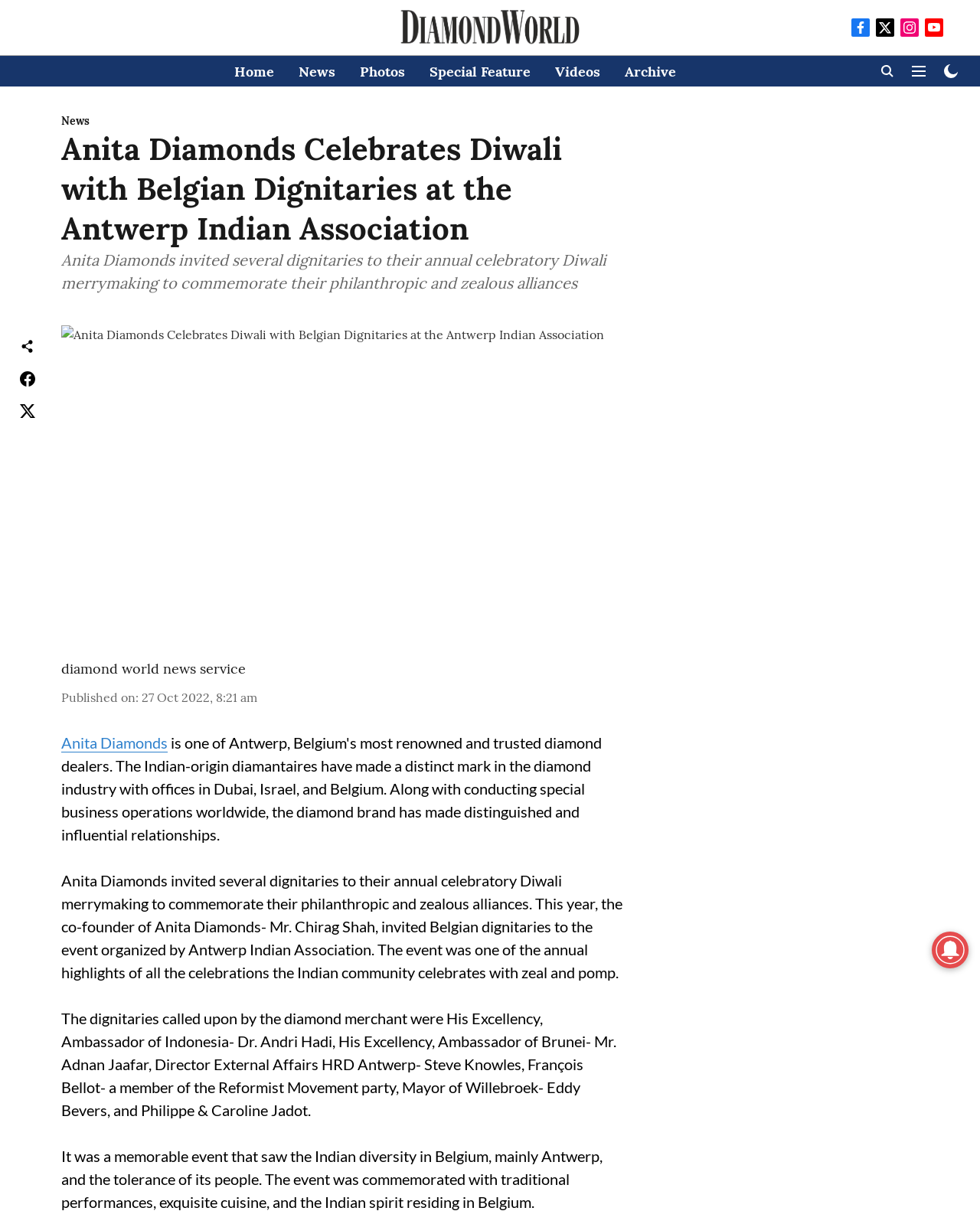Please indicate the bounding box coordinates for the clickable area to complete the following task: "Read the news article". The coordinates should be specified as four float numbers between 0 and 1, i.e., [left, top, right, bottom].

[0.062, 0.106, 0.64, 0.203]